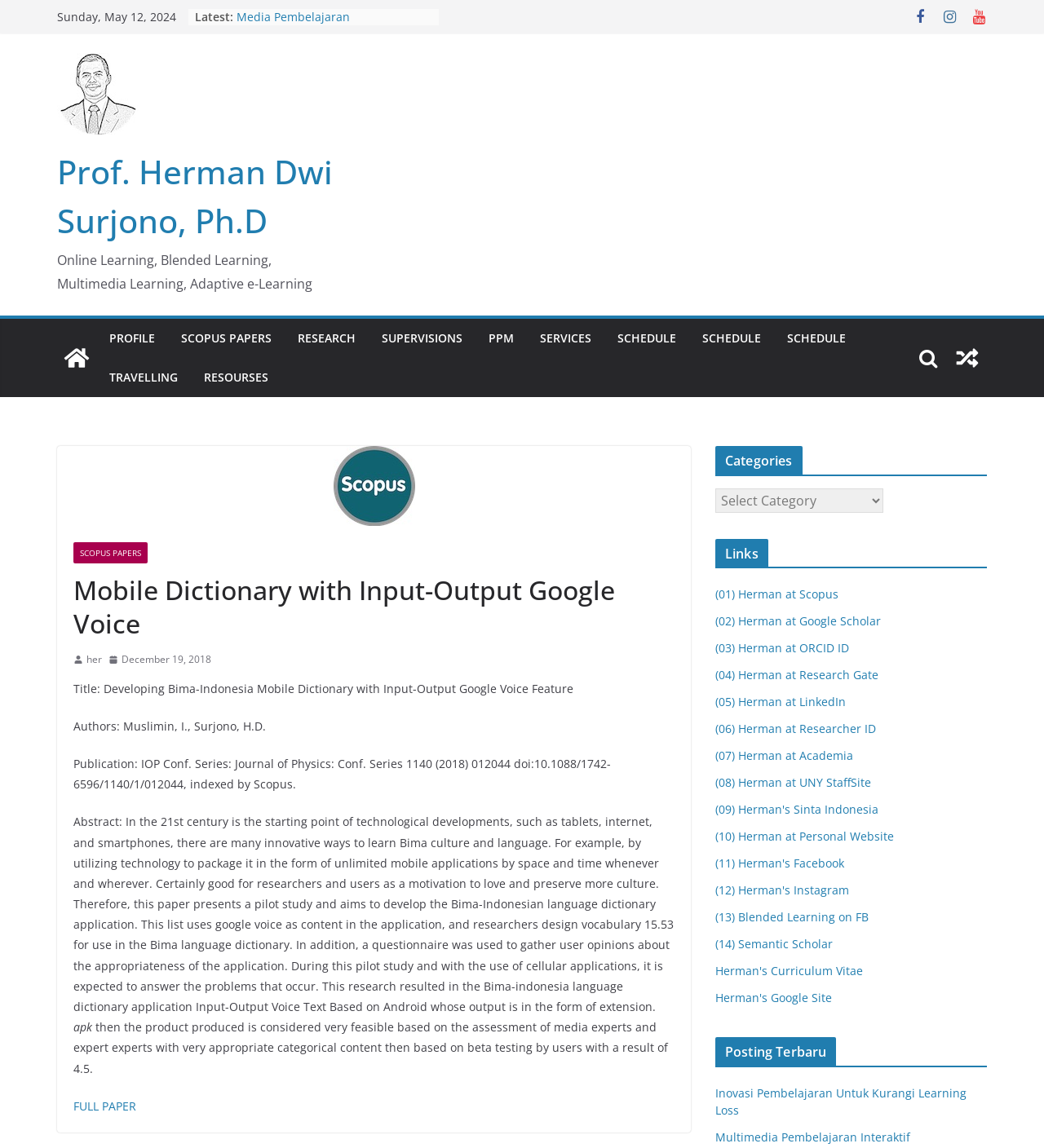Refer to the image and offer a detailed explanation in response to the question: What is the date displayed on the webpage?

The date is displayed at the top of the webpage, which is 'Sunday, May 12, 2024'.